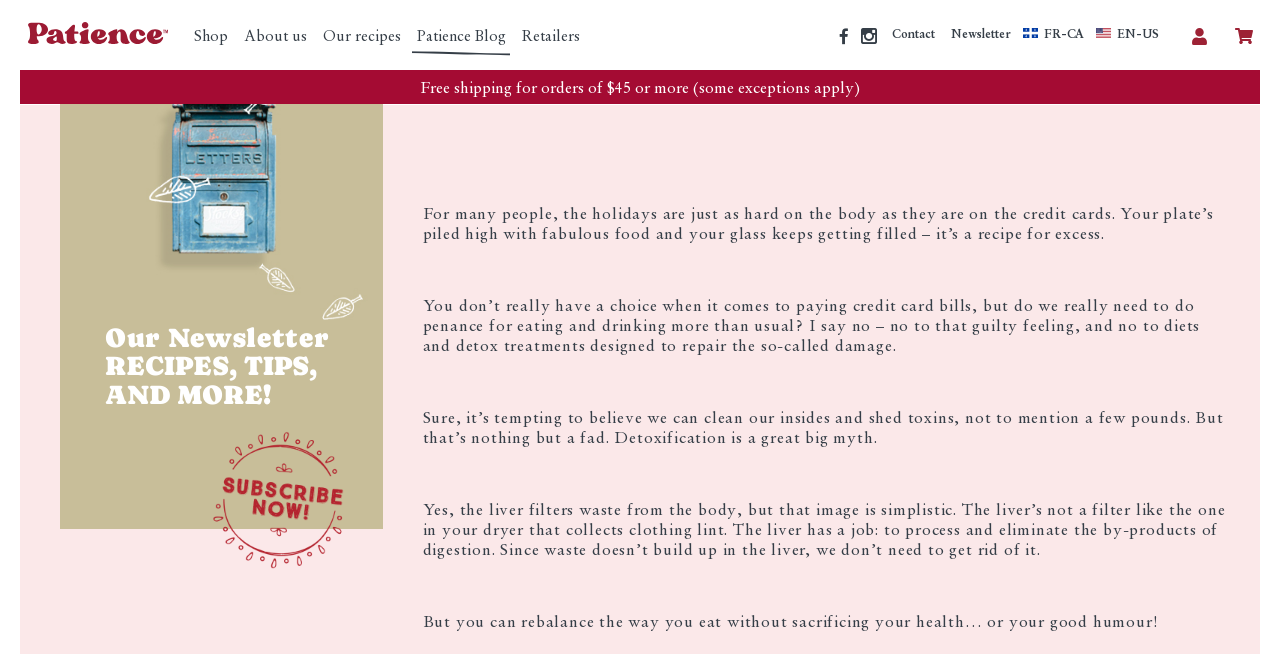Extract the text of the main heading from the webpage.

Down with drastic detox